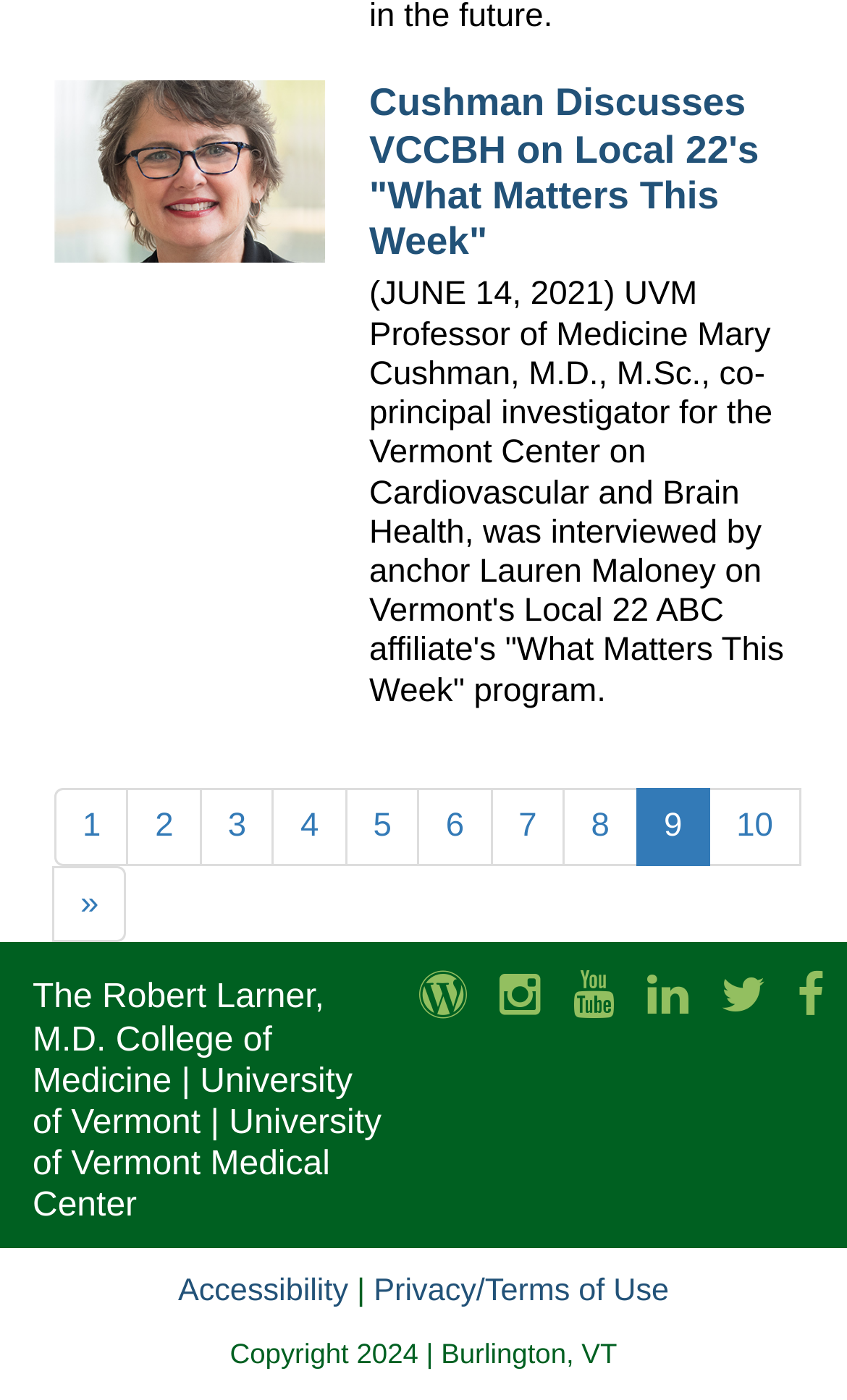How many pagination links are there?
Look at the image and answer the question with a single word or phrase.

10